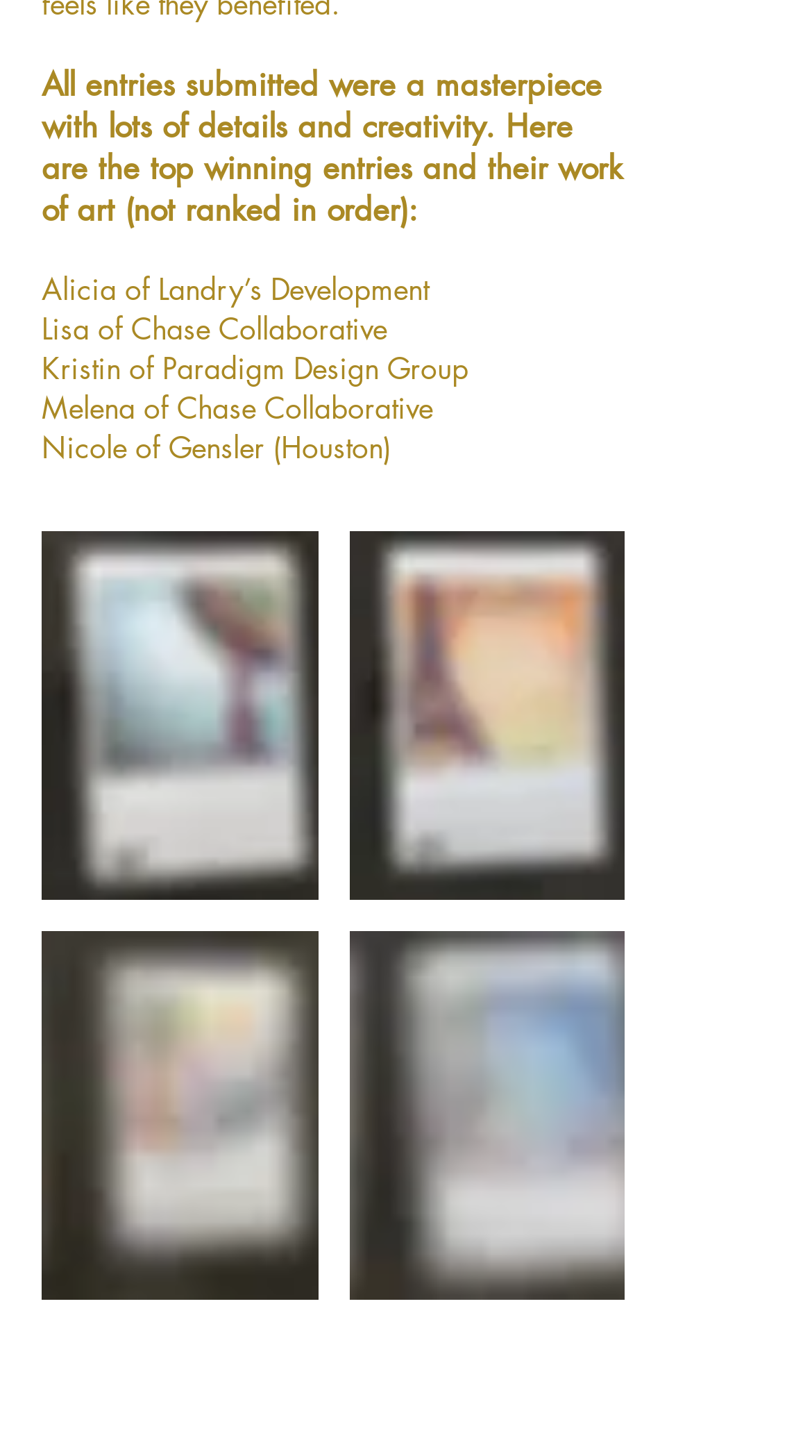Answer the following in one word or a short phrase: 
How many winners are listed on the webpage?

5